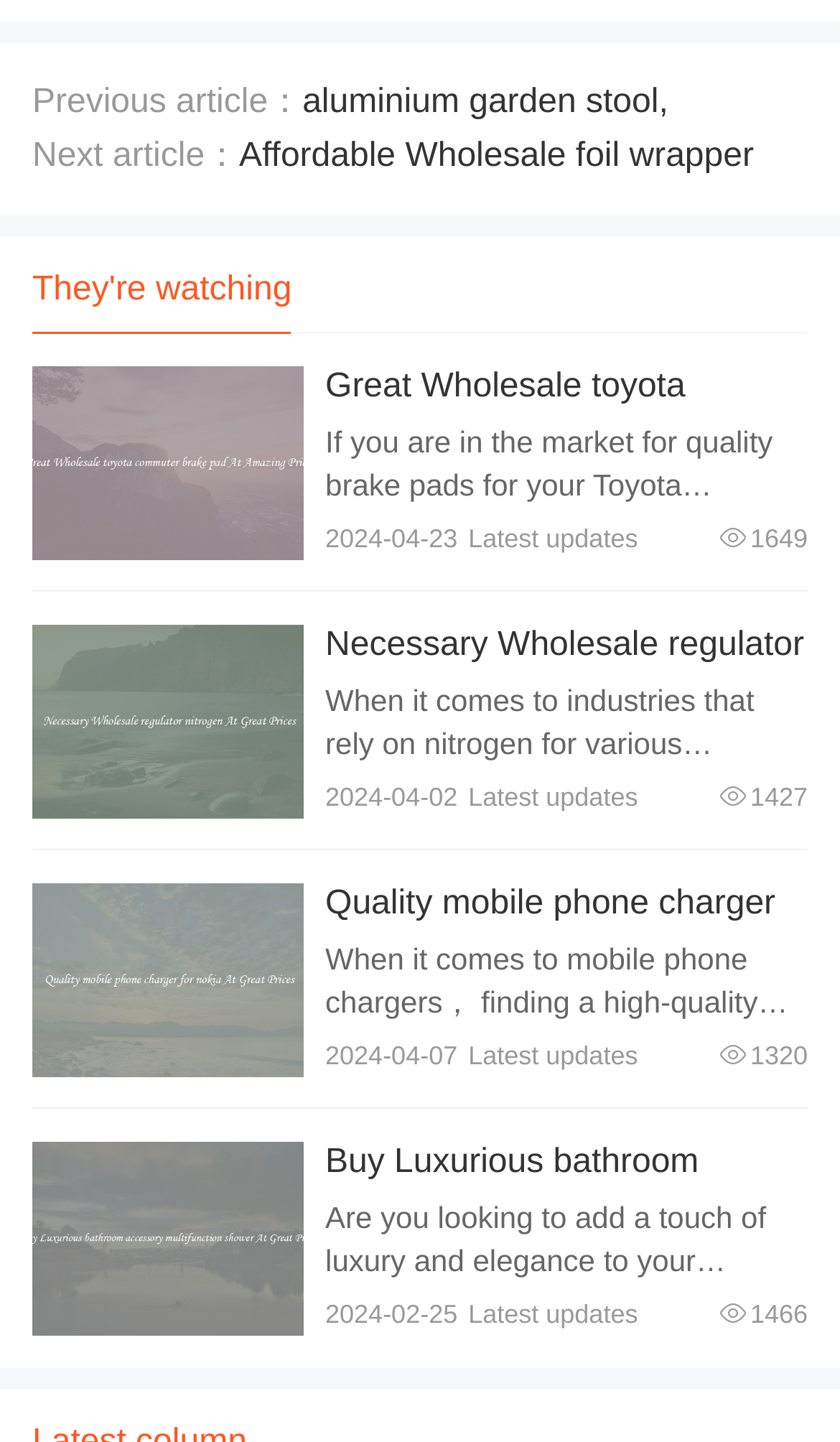Please locate the bounding box coordinates of the element that should be clicked to complete the given instruction: "Read about Wholesale toyota commuter brake pad".

[0.387, 0.255, 0.816, 0.341]